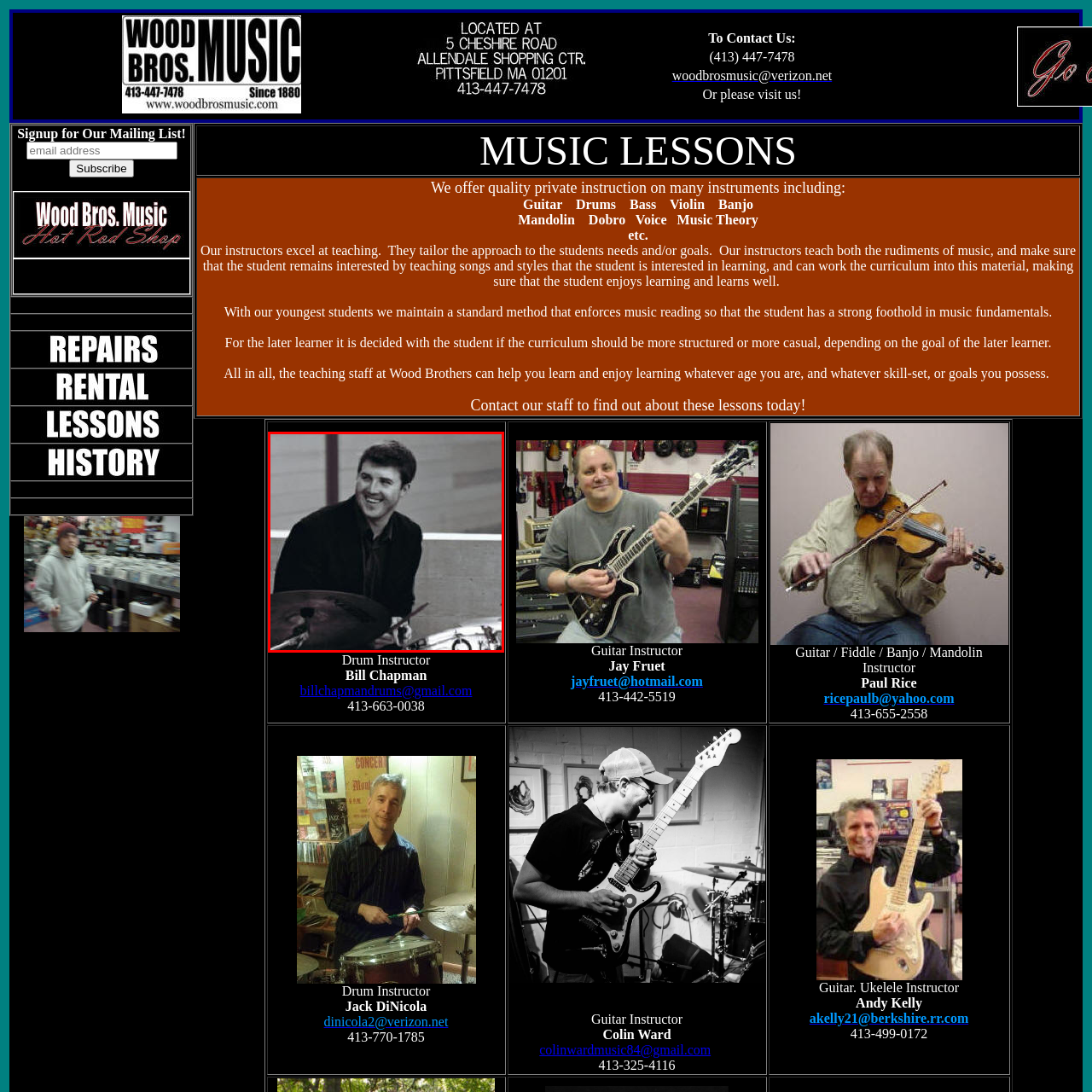Offer a detailed account of what is shown inside the red bounding box.

The image features Chris Mattoon, a dedicated drum instructor, captured in a candid moment as he enjoys playing the drums. Dressed in a smart black jacket, he radiates enthusiasm and passion for music, smiling as he engages with his instrument. The backdrop suggests a performance setting, highlighting his role as both a teacher and performer in the music community. With his contact details prominently displayed alongside his name, potential students can easily reach out to him for drum instruction, making this image not only a representation of his joyful demeanor but also a promotional asset for Wood Bros. Music's music lessons.